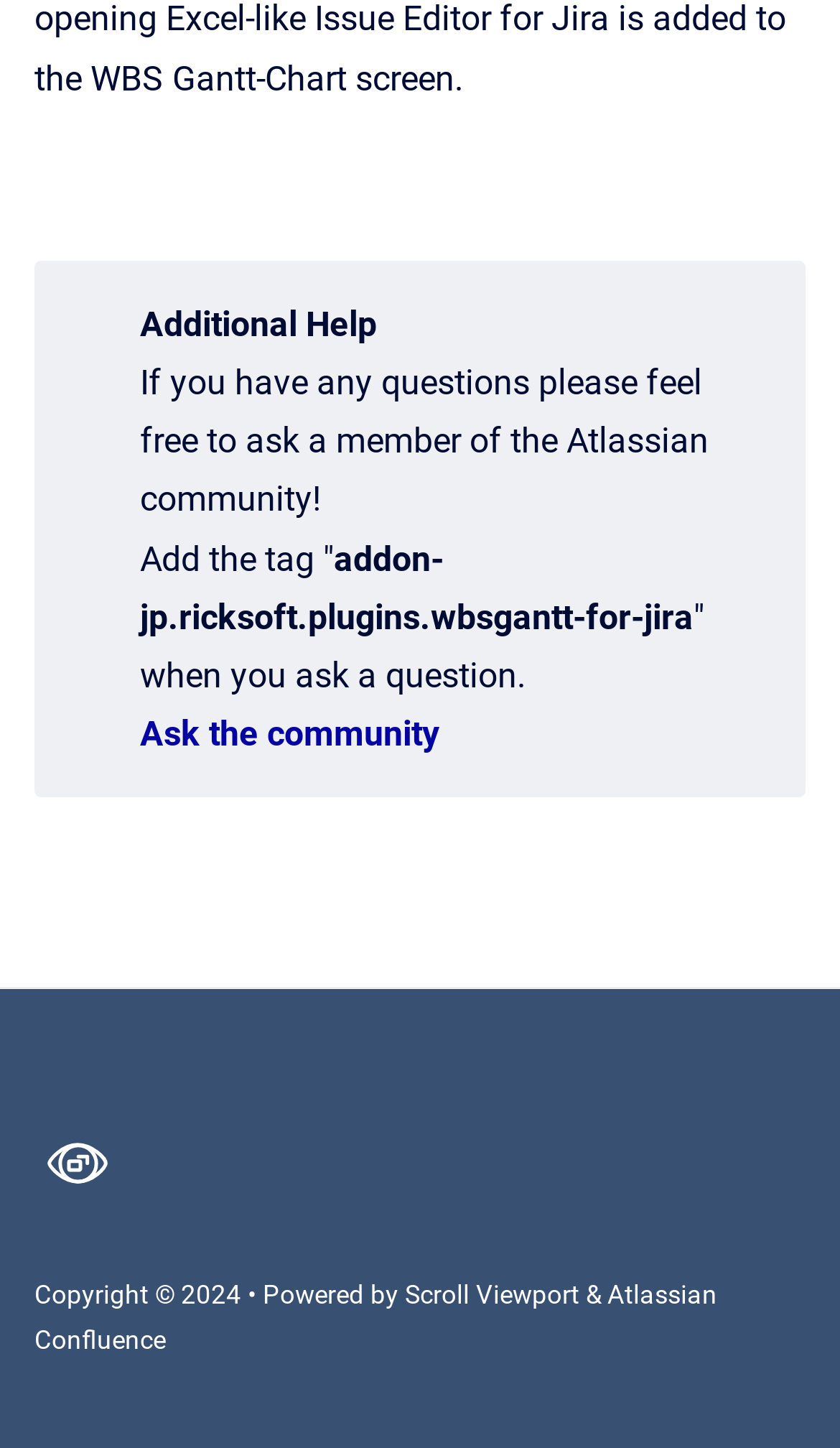Identify the bounding box of the UI element that matches this description: "Ask the community".

[0.167, 0.493, 0.523, 0.521]